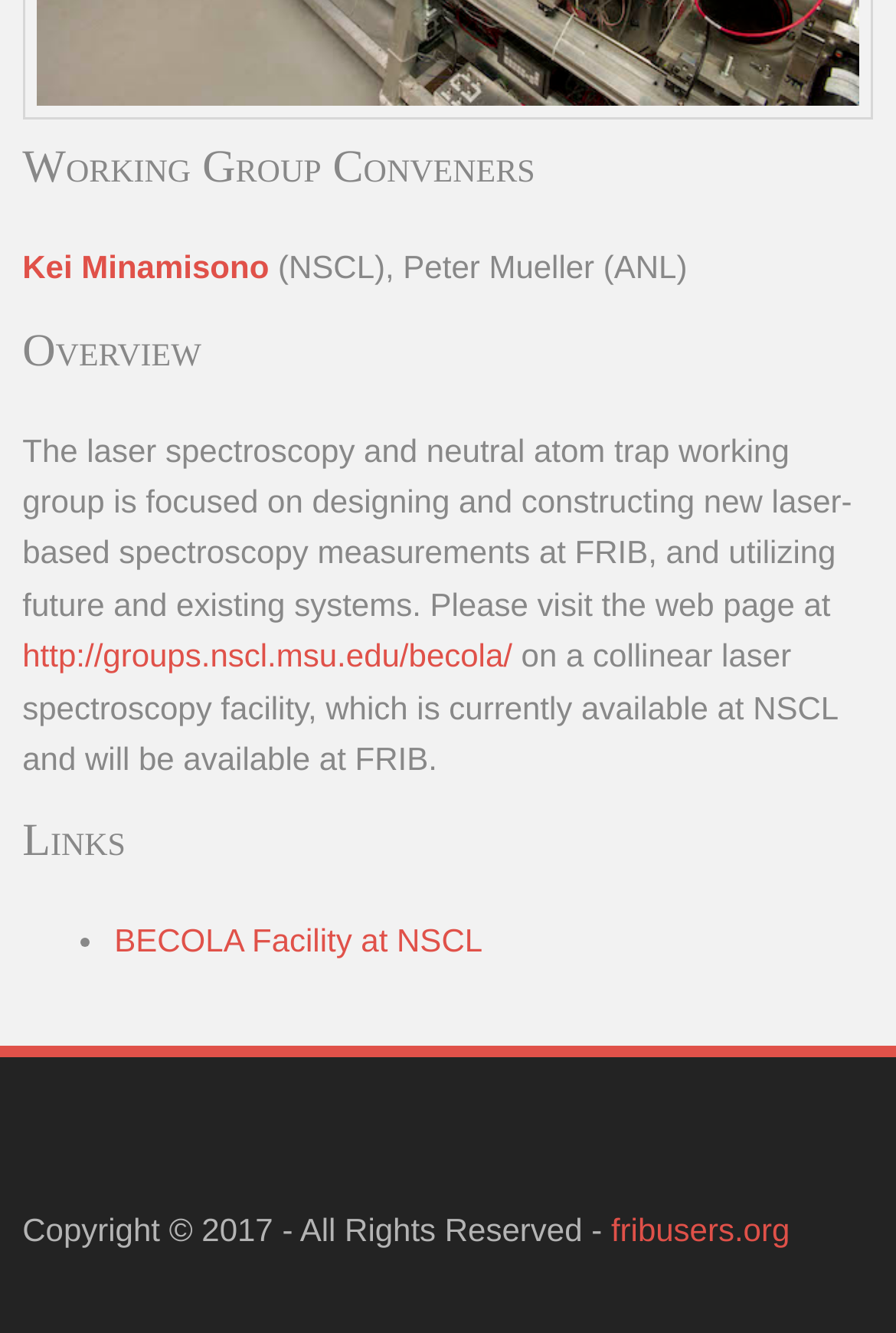Please predict the bounding box coordinates (top-left x, top-left y, bottom-right x, bottom-right y) for the UI element in the screenshot that fits the description: Kei Minamisono

[0.025, 0.187, 0.3, 0.214]